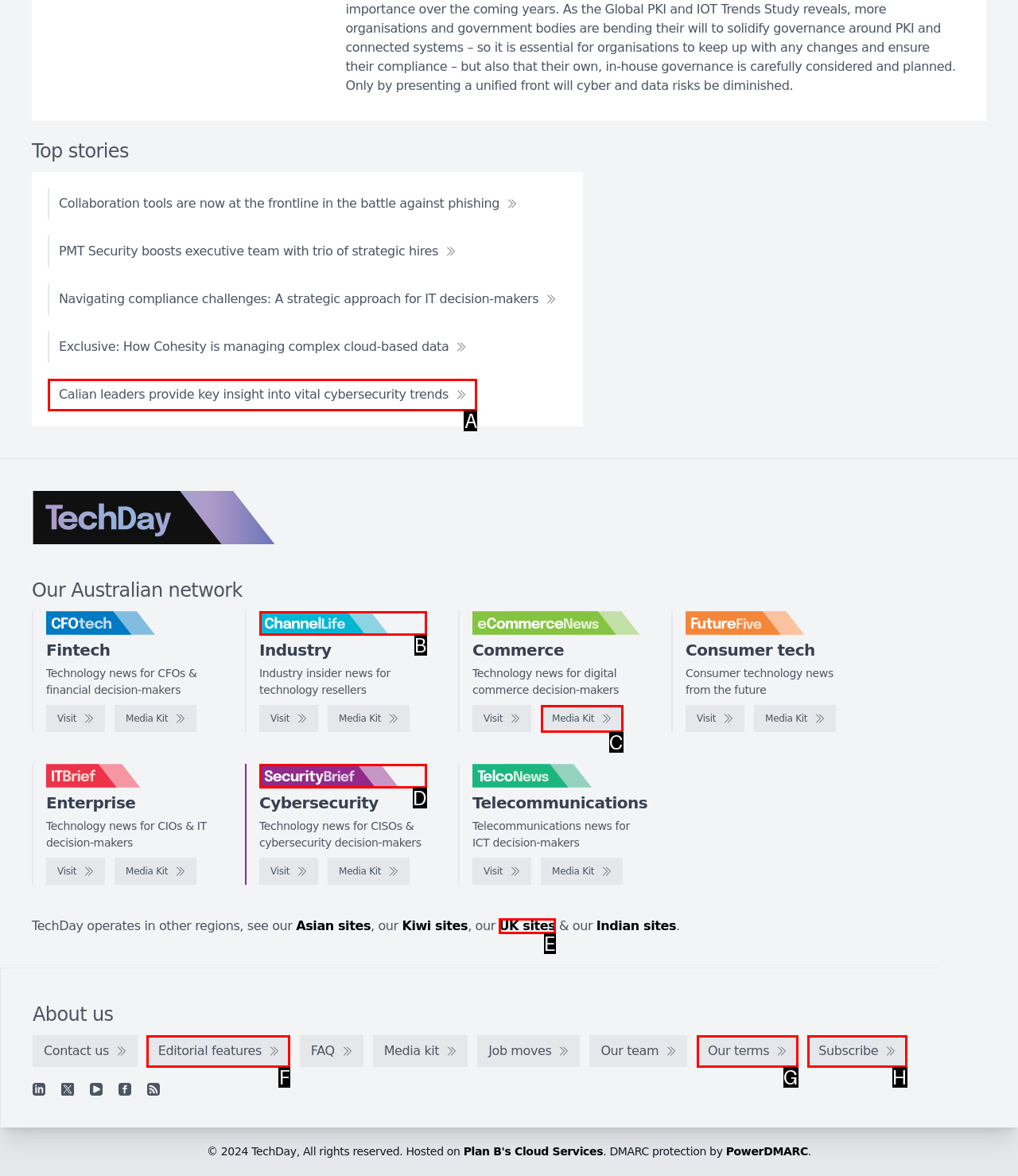Determine which HTML element corresponds to the description: Our terms. Provide the letter of the correct option.

G